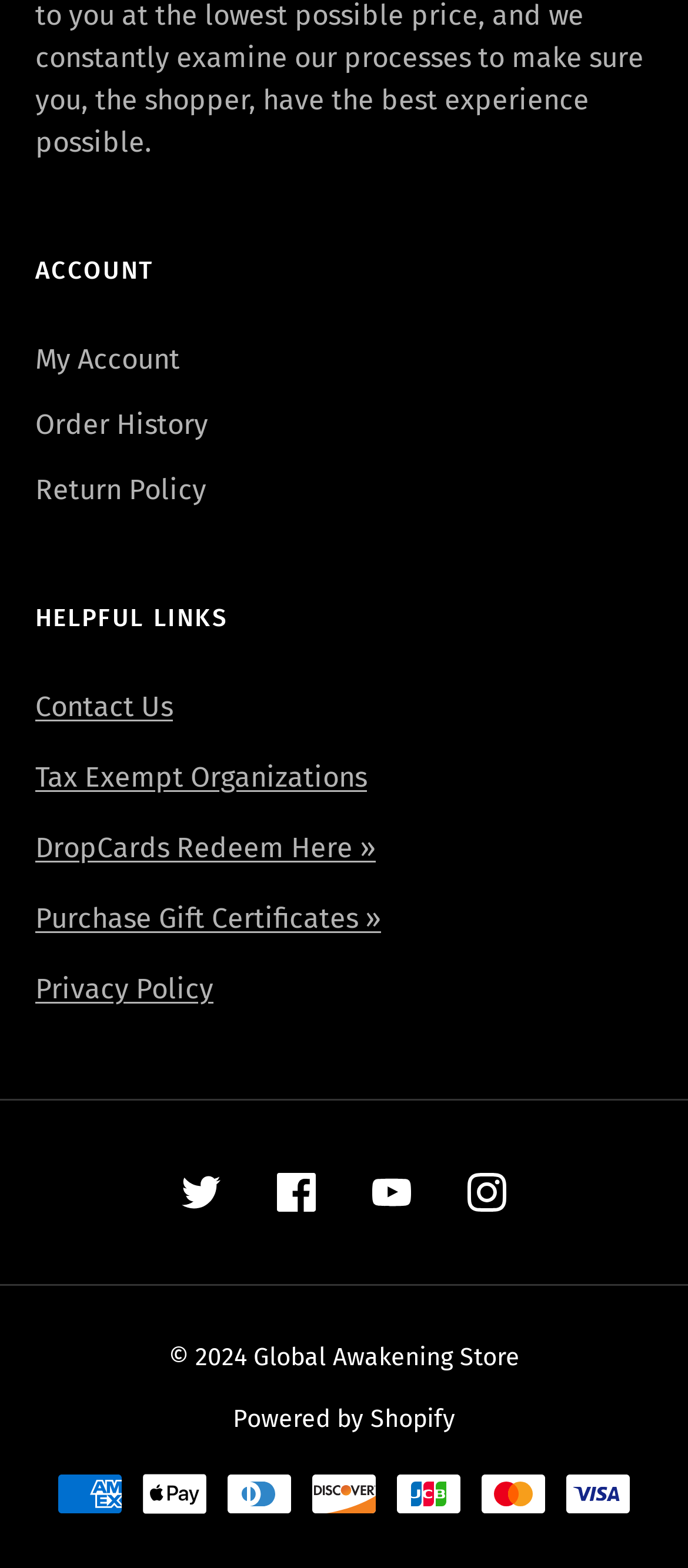Bounding box coordinates are specified in the format (top-left x, top-left y, bottom-right x, bottom-right y). All values are floating point numbers bounded between 0 and 1. Please provide the bounding box coordinate of the region this sentence describes: Tax Exempt Organizations

[0.051, 0.485, 0.533, 0.506]